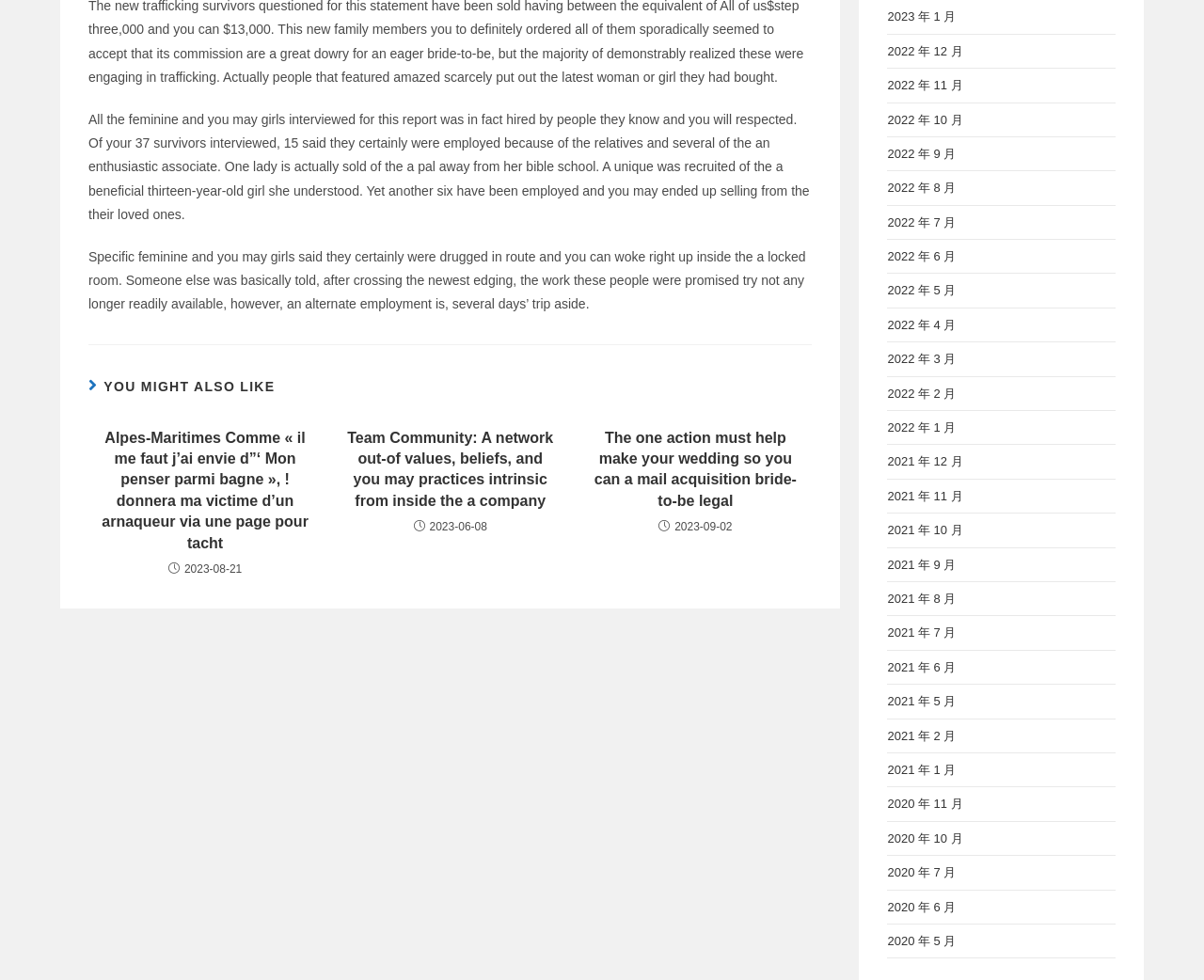What is the date of the third article?
Can you provide a detailed and comprehensive answer to the question?

The third article has a timestamp '2023-09-02', which indicates the date when the article was published or updated.